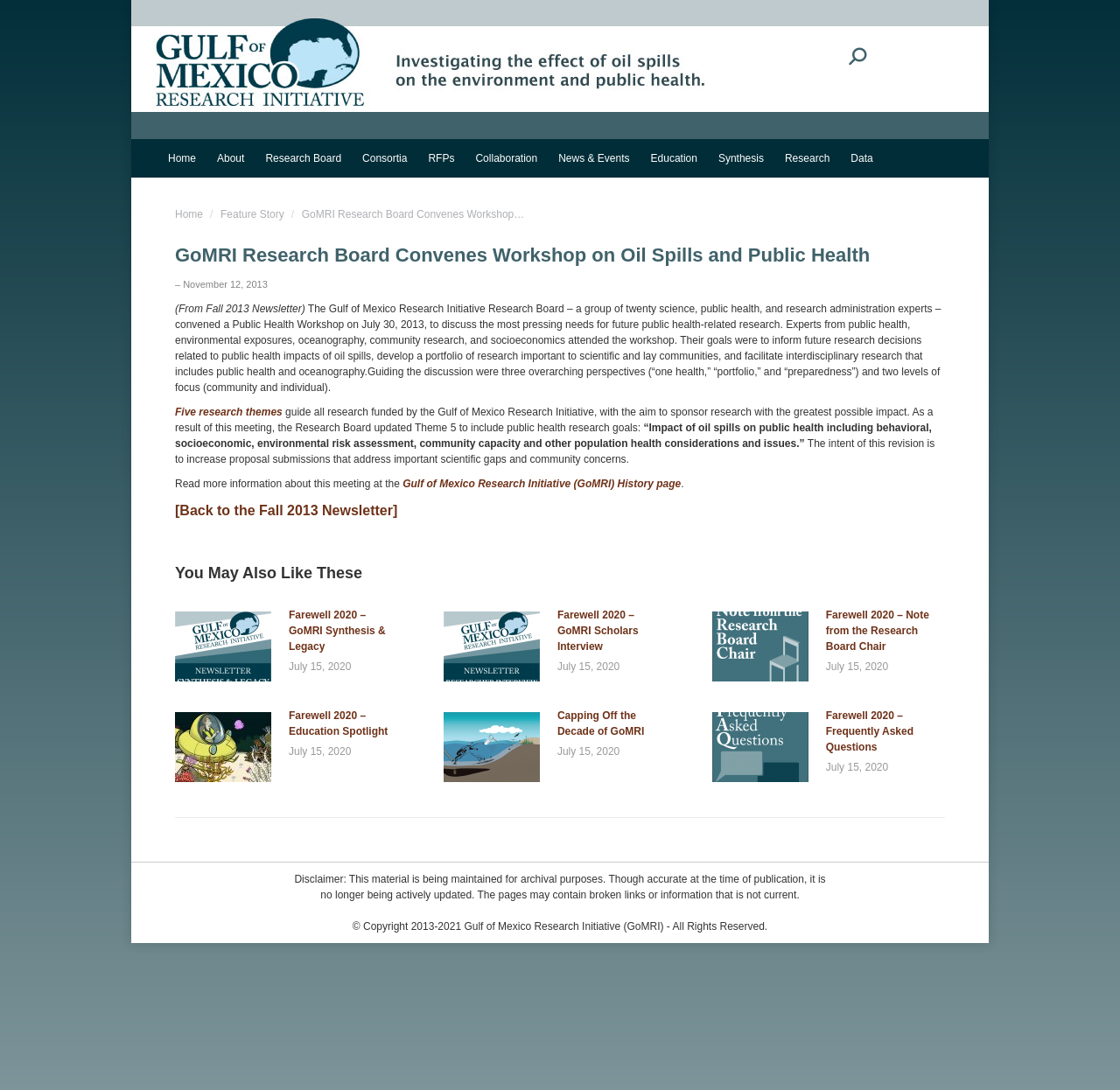Identify the bounding box for the UI element that is described as follows: "aria-label="Post image"".

[0.396, 0.653, 0.482, 0.717]